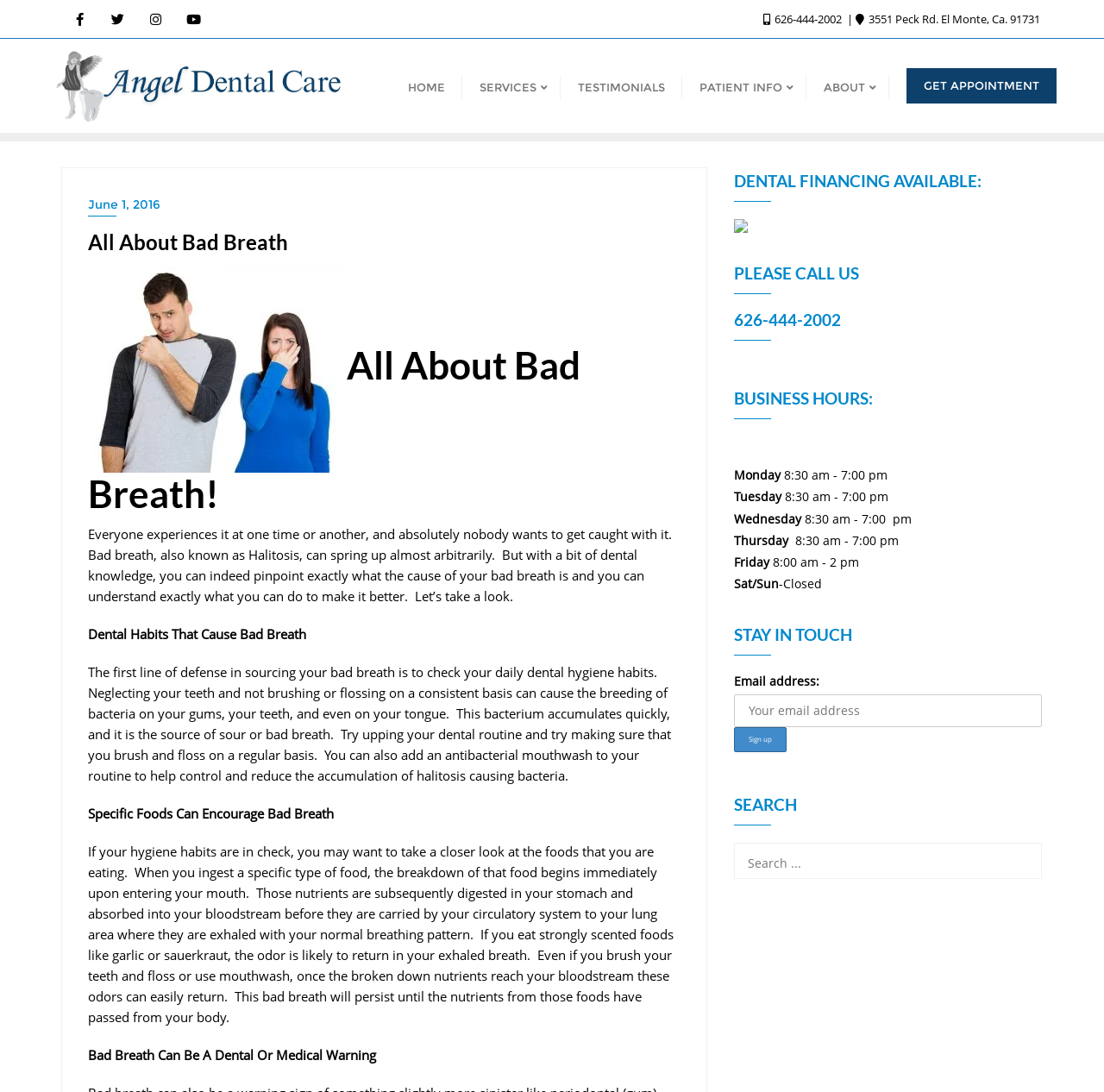Find the bounding box coordinates of the clickable area that will achieve the following instruction: "Search for something".

[0.665, 0.772, 0.943, 0.807]